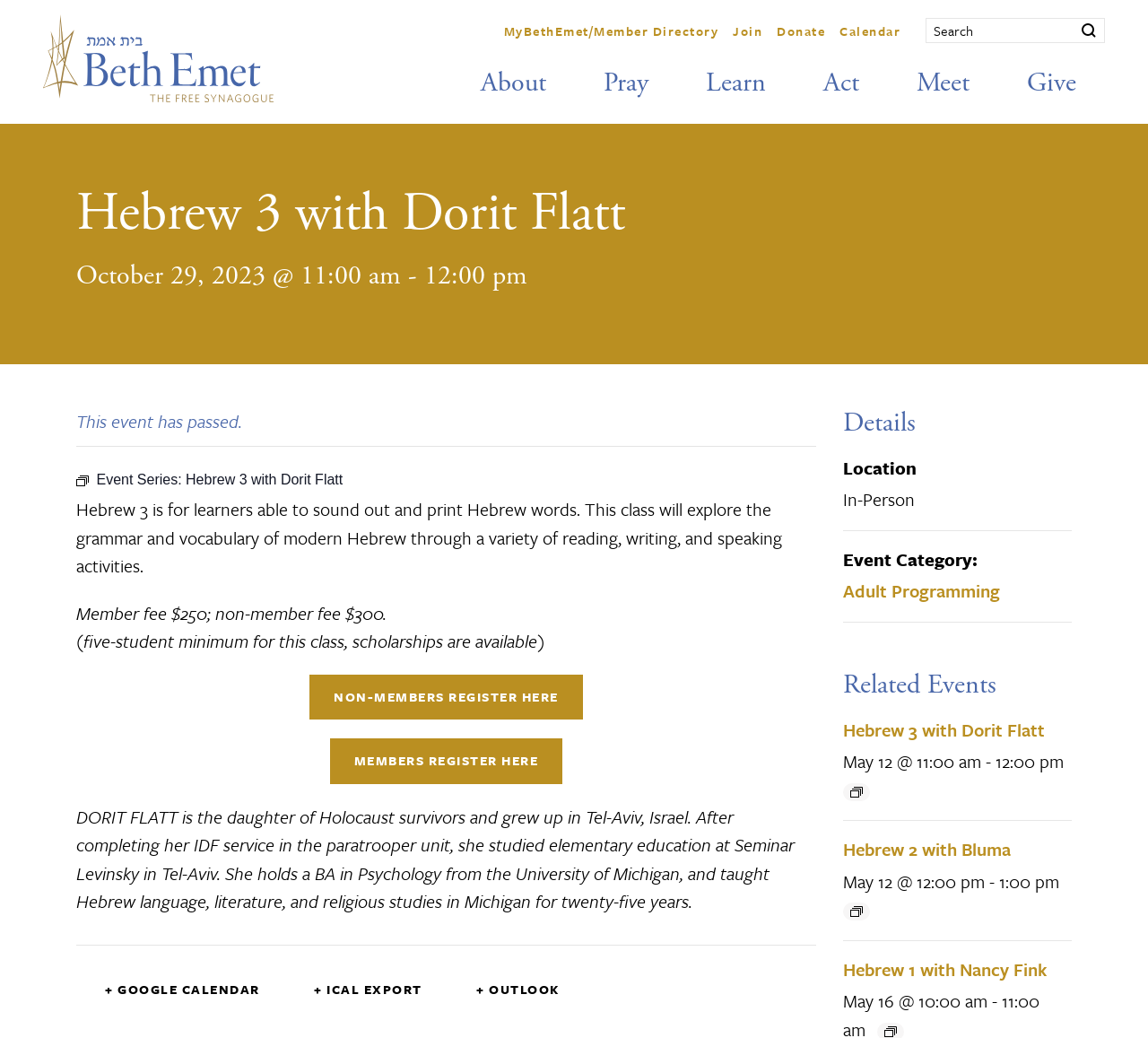Identify and provide the main heading of the webpage.

Hebrew 3 with Dorit Flatt